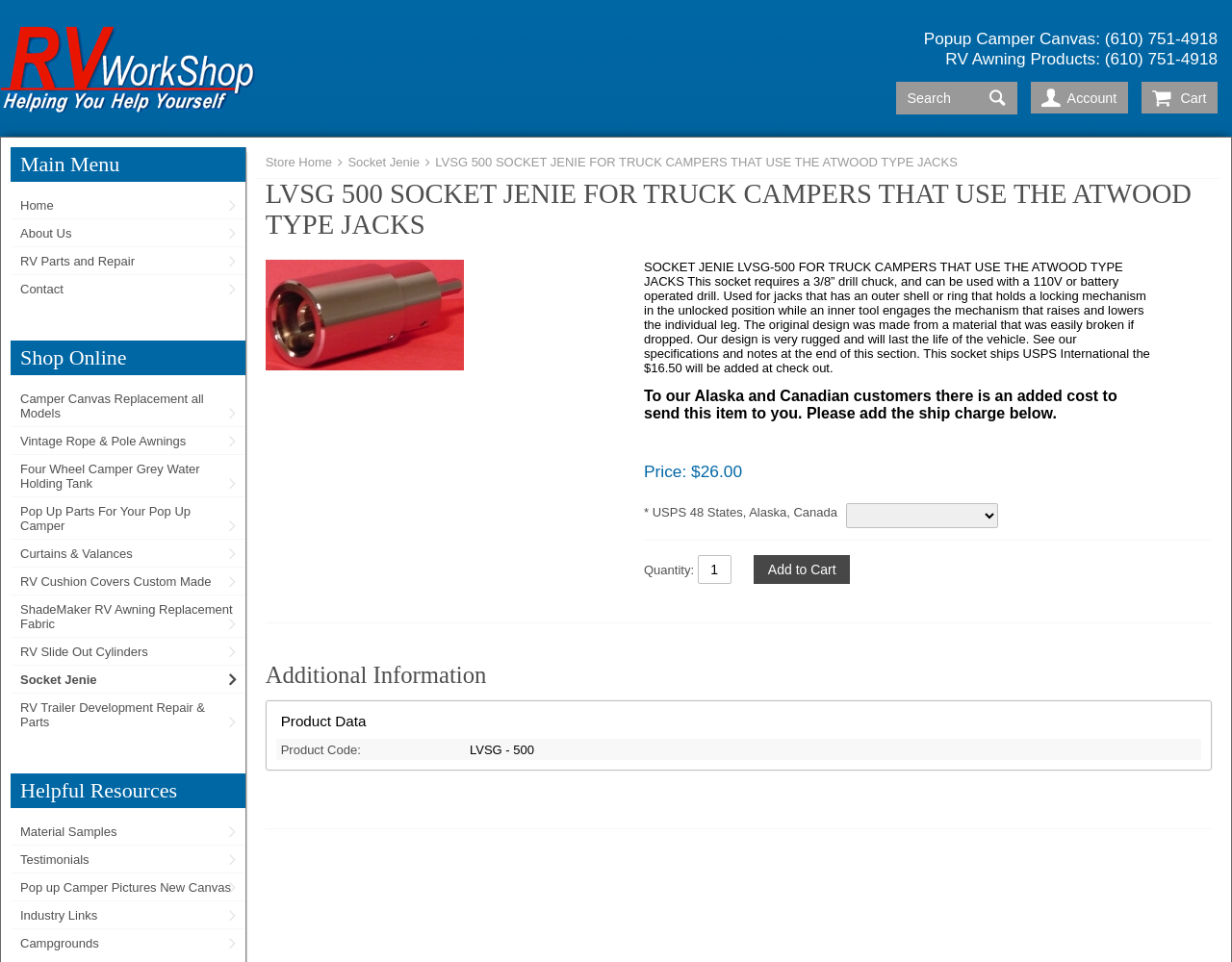Please specify the bounding box coordinates in the format (top-left x, top-left y, bottom-right x, bottom-right y), with all values as floating point numbers between 0 and 1. Identify the bounding box of the UI element described by: Contact

[0.009, 0.285, 0.199, 0.314]